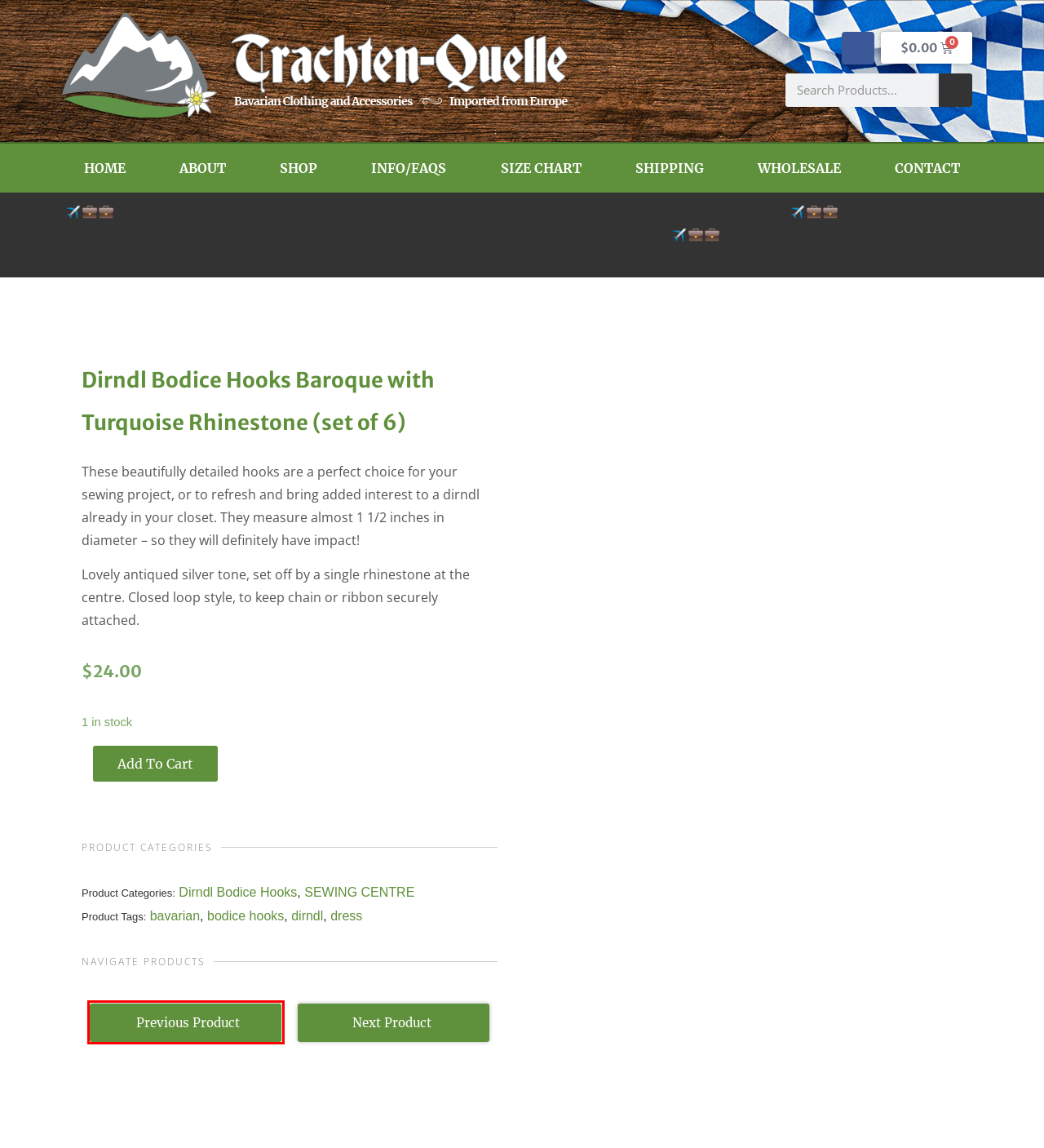Given a screenshot of a webpage featuring a red bounding box, identify the best matching webpage description for the new page after the element within the red box is clicked. Here are the options:
A. dress – Trachten-Quelle
B. Dirndl Bodice Hooks Flowers with Pale Blue Centre Stone (set of 6) – Trachten-Quelle
C. Wholesale – Trachten-Quelle
D. Loop Fasteners for Rustic Shirt or Bodice Cording (Pair) – Trachten-Quelle
E. Trachten-Quelle – Oktoberfest dirndl lederhosen Bavarian clothing online shop Kitchener Canada
F. dirndl – Trachten-Quelle
G. About – Trachten-Quelle
H. bodice hooks – Trachten-Quelle

B